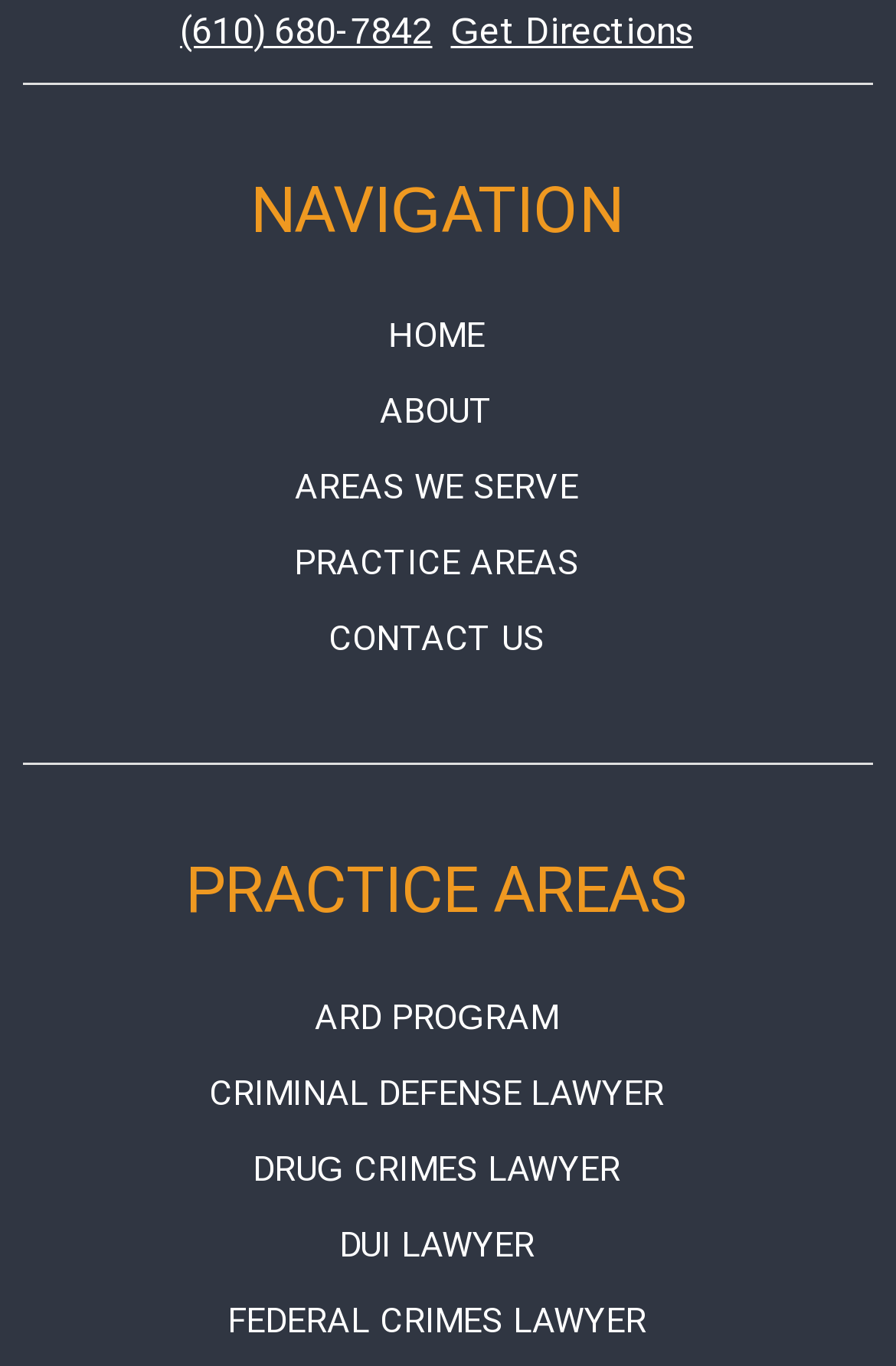Answer the question briefly using a single word or phrase: 
How many navigation links are there?

5